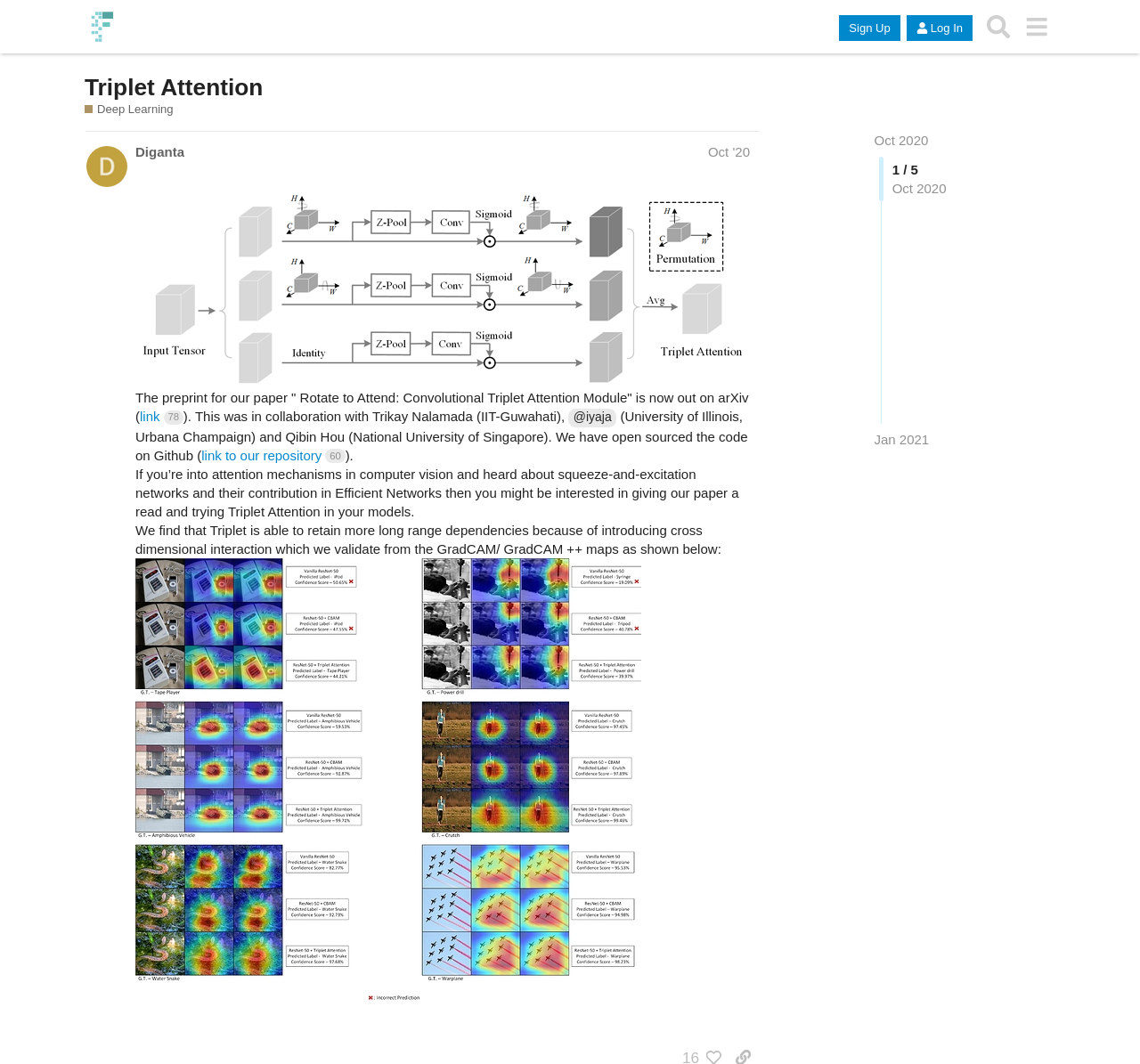Answer the question with a single word or phrase: 
Who is the collaborator from IIT-Guwahati?

Trikay Nalamada